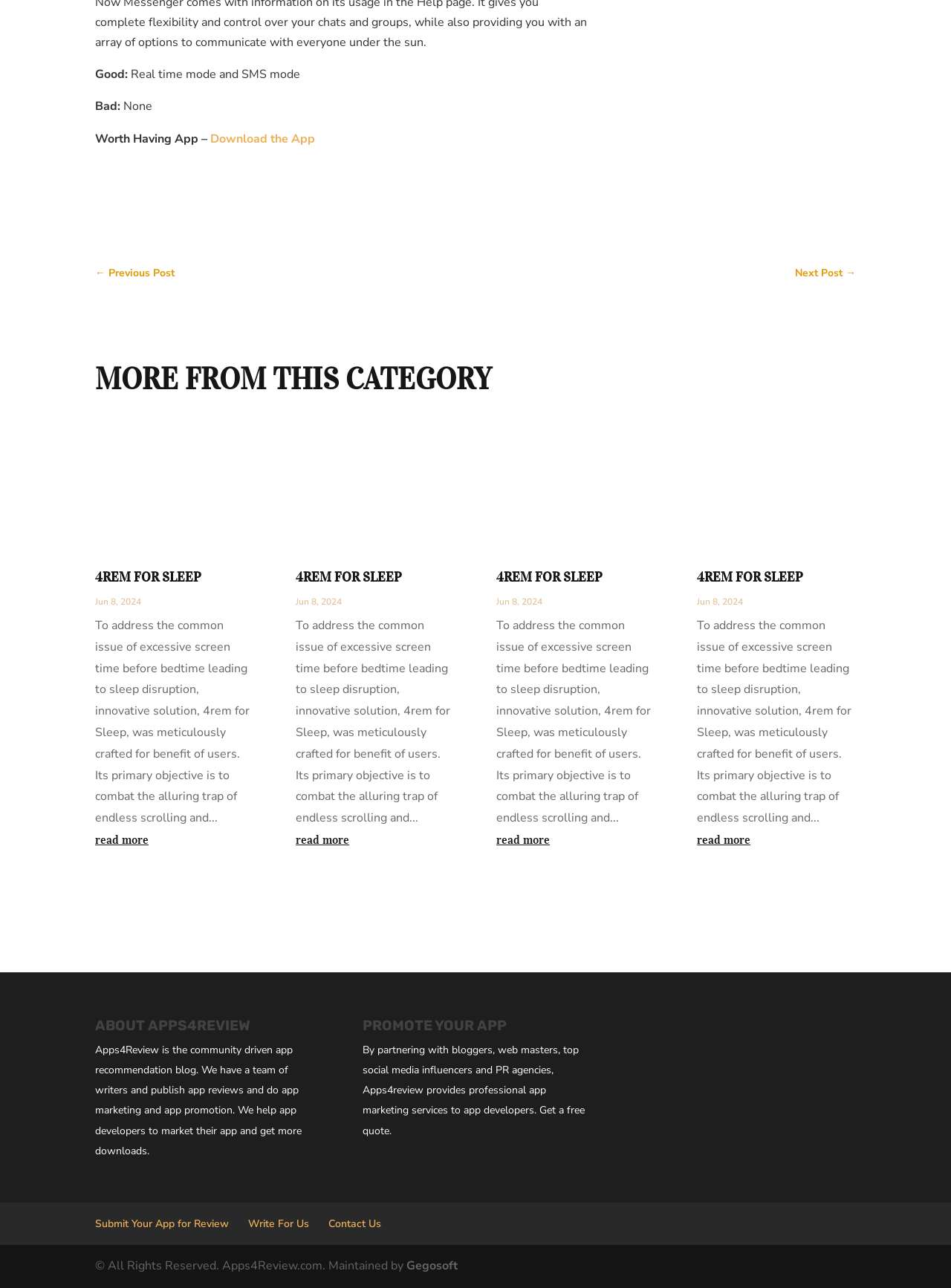Examine the screenshot and answer the question in as much detail as possible: What is the purpose of the app?

I found the answer by reading the static text associated with the app review, which states that the app's primary objective is to combat the alluring trap of endless scrolling and excessive screen time before bedtime leading to sleep disruption.